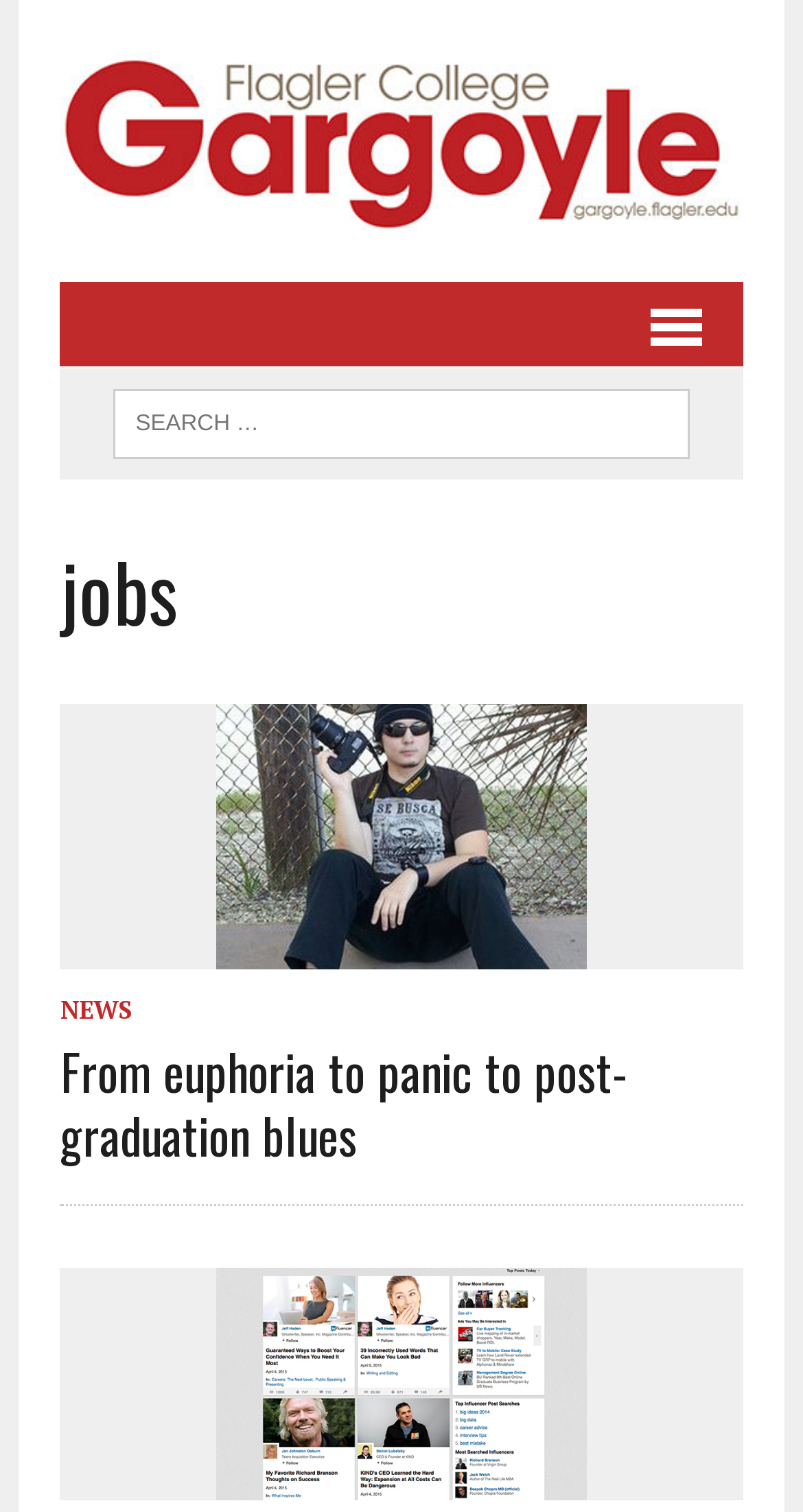What is the topic of the second article? Please answer the question using a single word or phrase based on the image.

LinkedIn